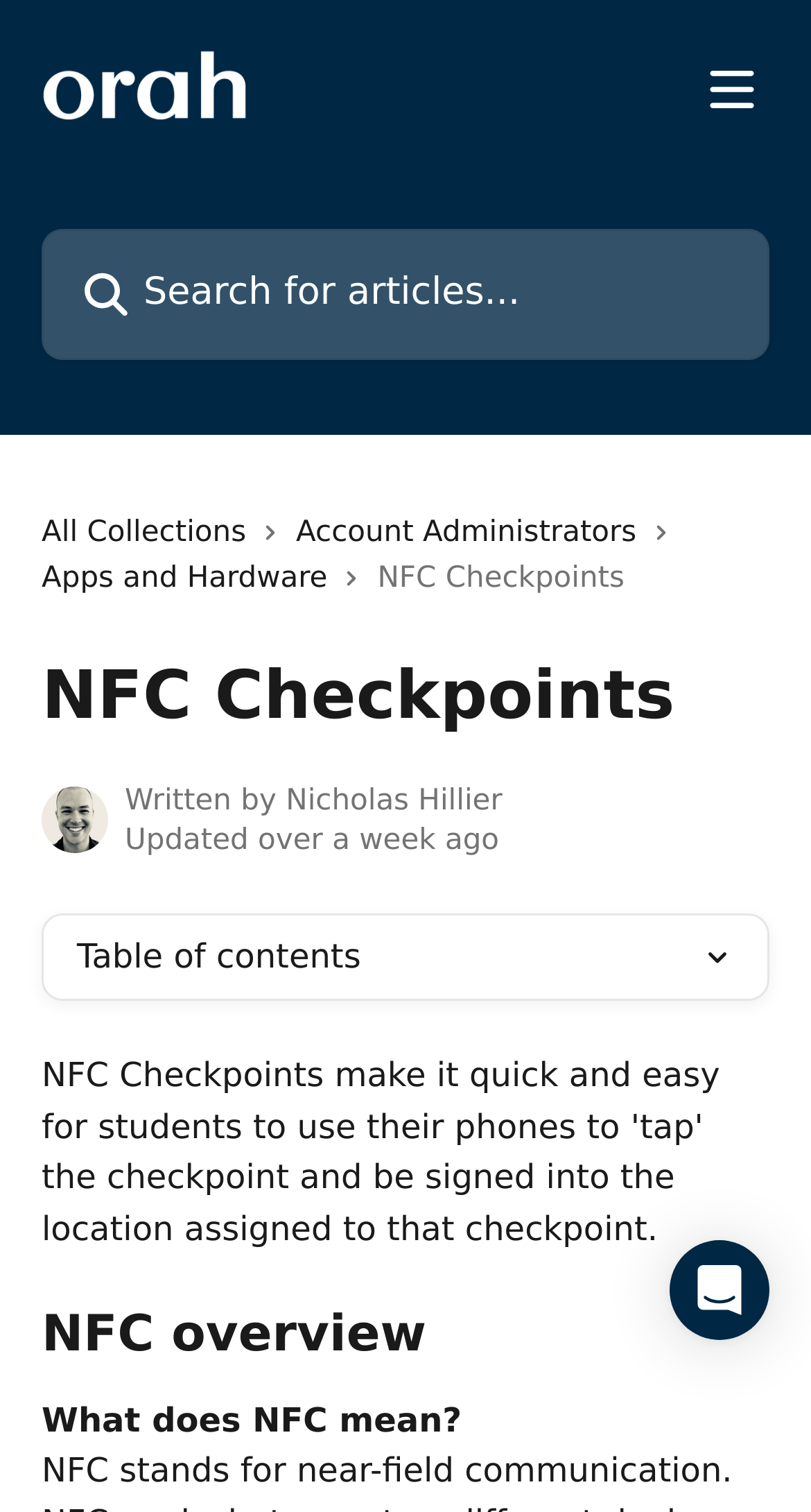Locate the bounding box of the UI element with the following description: "Account Administrators".

[0.365, 0.337, 0.805, 0.368]